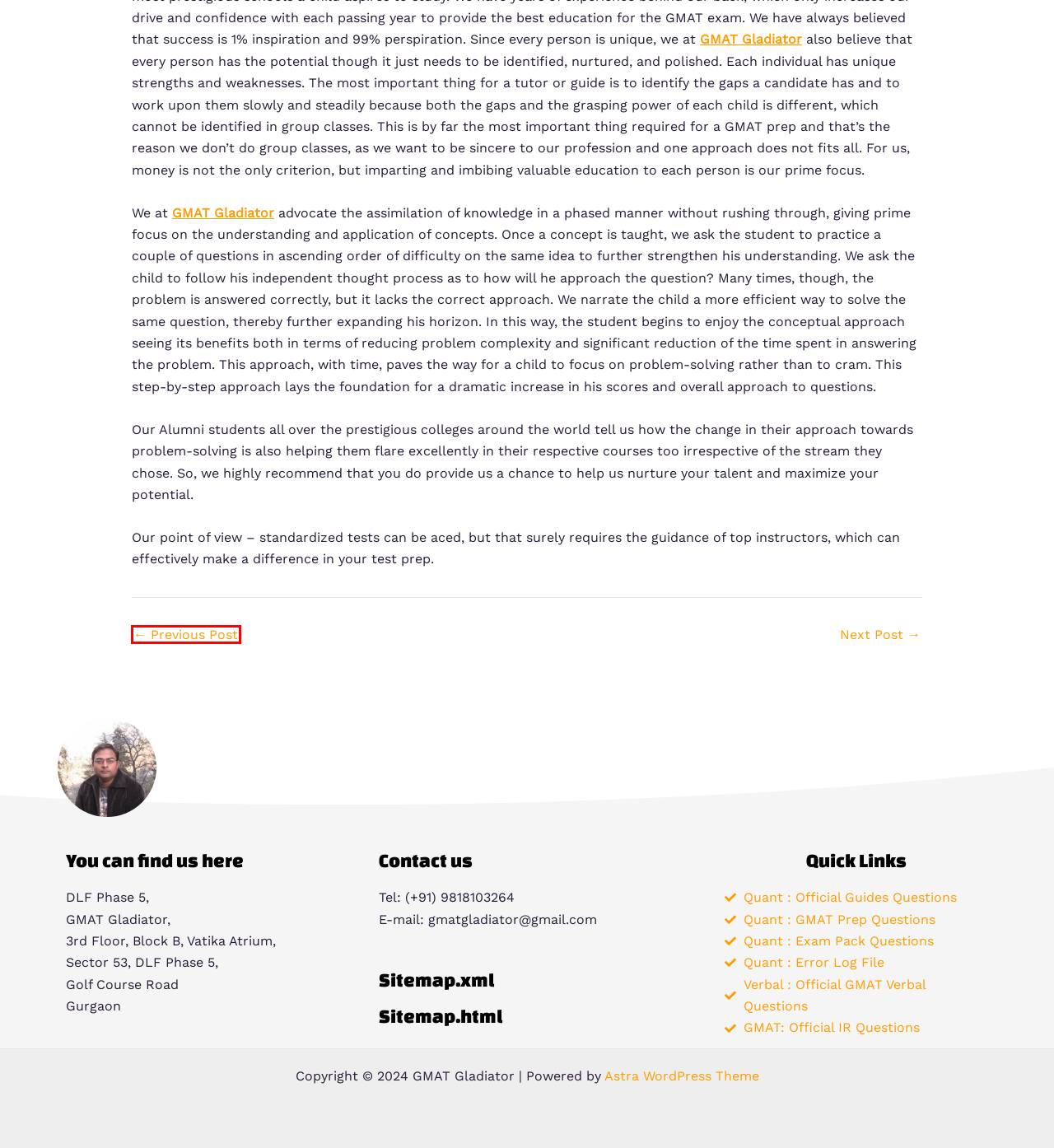Analyze the screenshot of a webpage featuring a red rectangle around an element. Pick the description that best fits the new webpage after interacting with the element inside the red bounding box. Here are the candidates:
A. Why I am struggling so much on the GMAT as I always did well on standardized tests? | GMAT Gladiator
B. Quant - GMAT Prep Questions | GMAT Gladiator
C. How to Get a Perfect GMAT Quant Score ? | GMAT Gladiator
D. GMAT IR Questions | GMAT Gladiator
E. Quant - Exam Pack Questions | GMAT Gladiator
F. Quant all official guide questions new | GMAT Gladiator
G. GMAT Verbal Questions | GMAT Gladiator
H. Astra – Fast, Lightweight & Customizable WordPress Theme - Download Now!

A